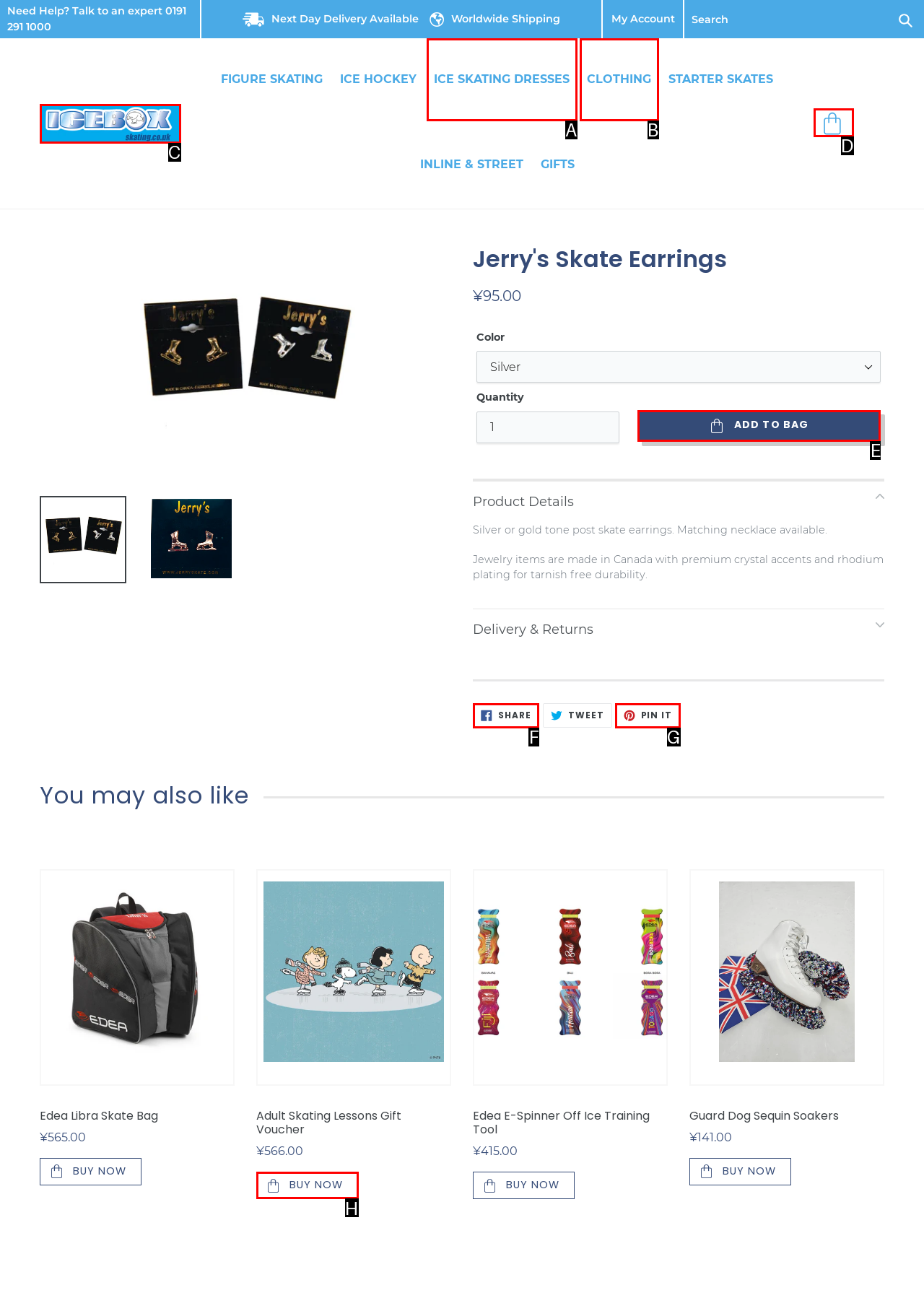Which HTML element should be clicked to fulfill the following task: go to page 1?
Reply with the letter of the appropriate option from the choices given.

None